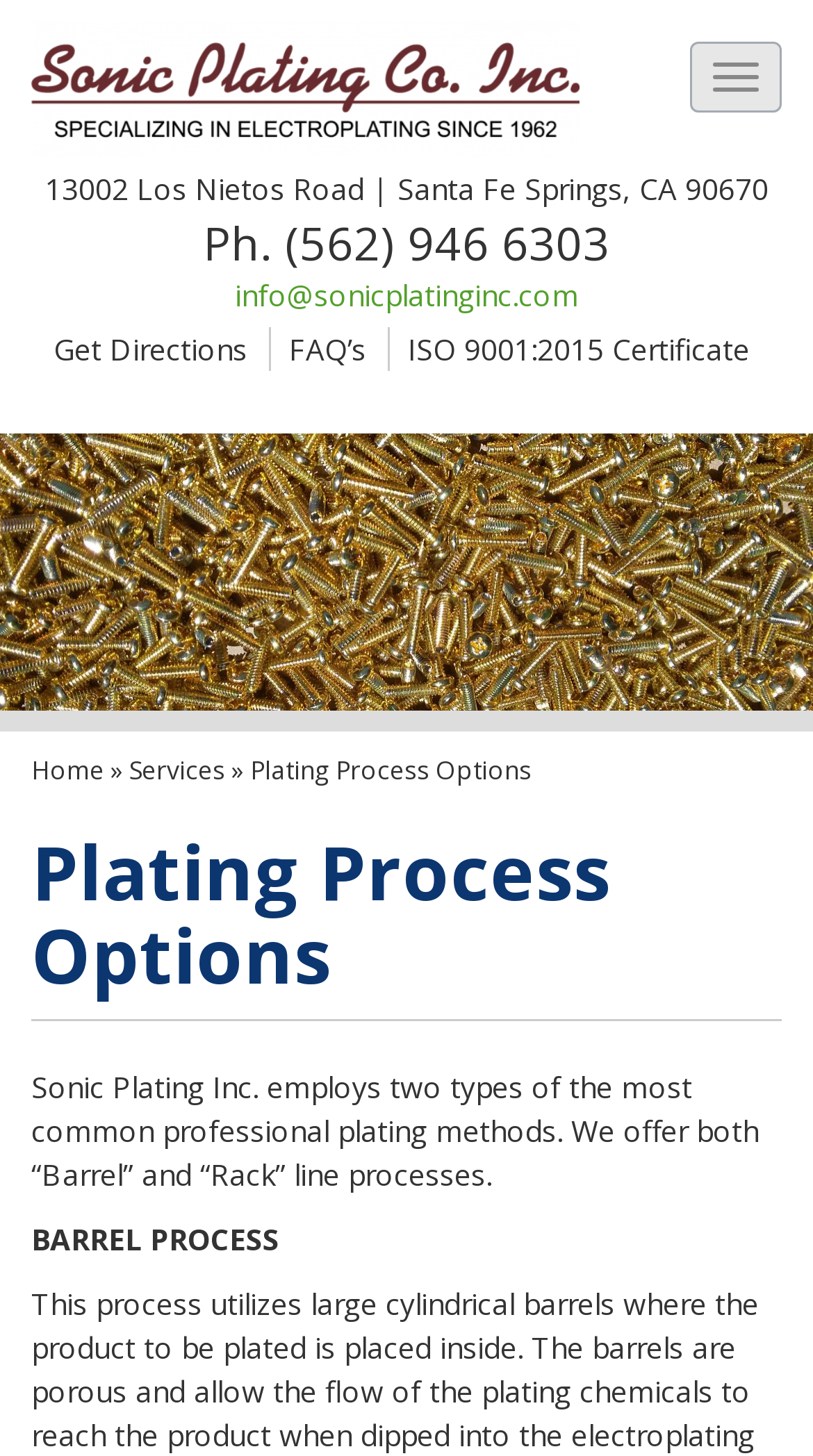Respond with a single word or phrase:
What is the company's address?

13002 Los Nietos Road | Santa Fe Springs, CA 90670